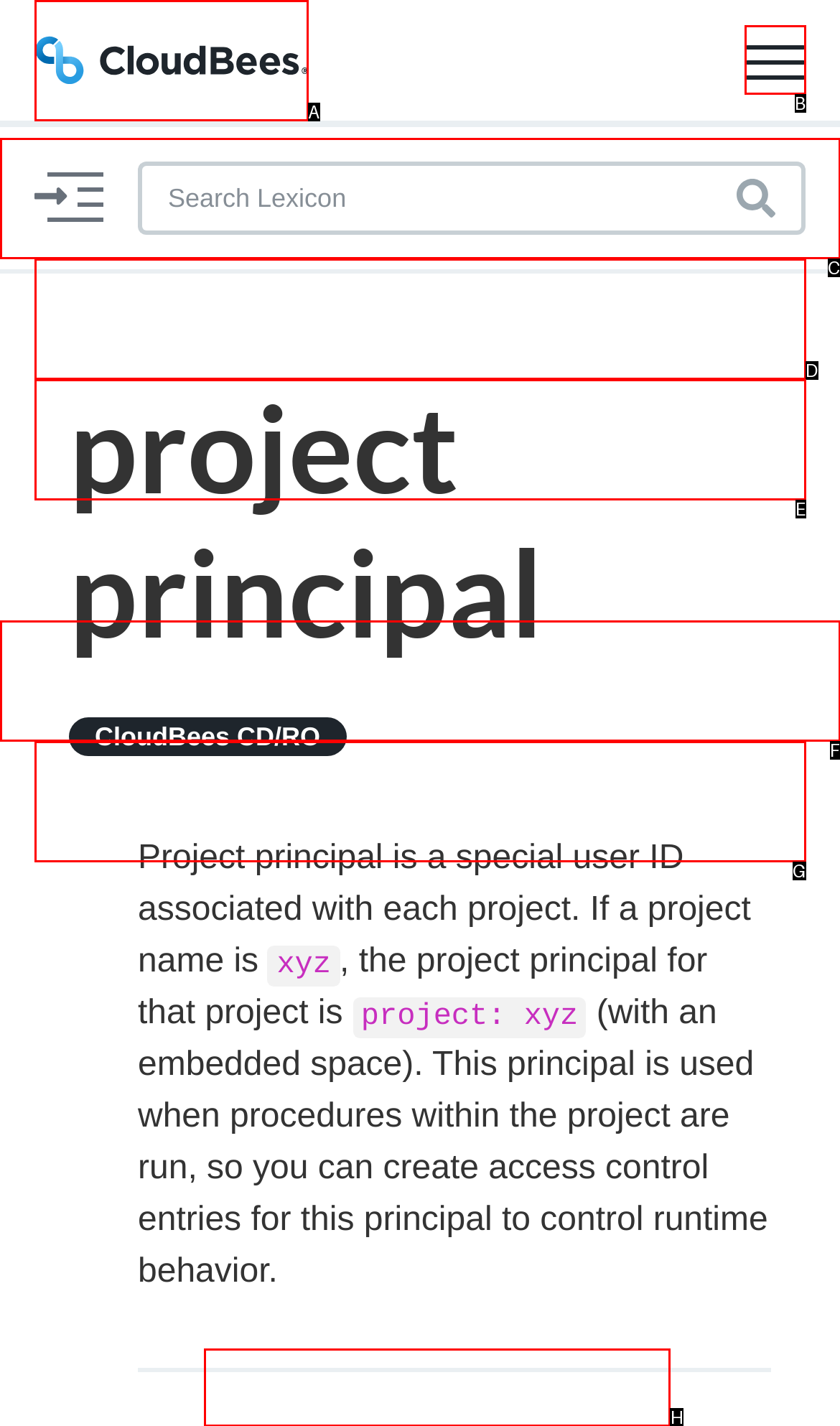Select the correct UI element to click for this task: Click the Toggle navigation button.
Answer using the letter from the provided options.

B